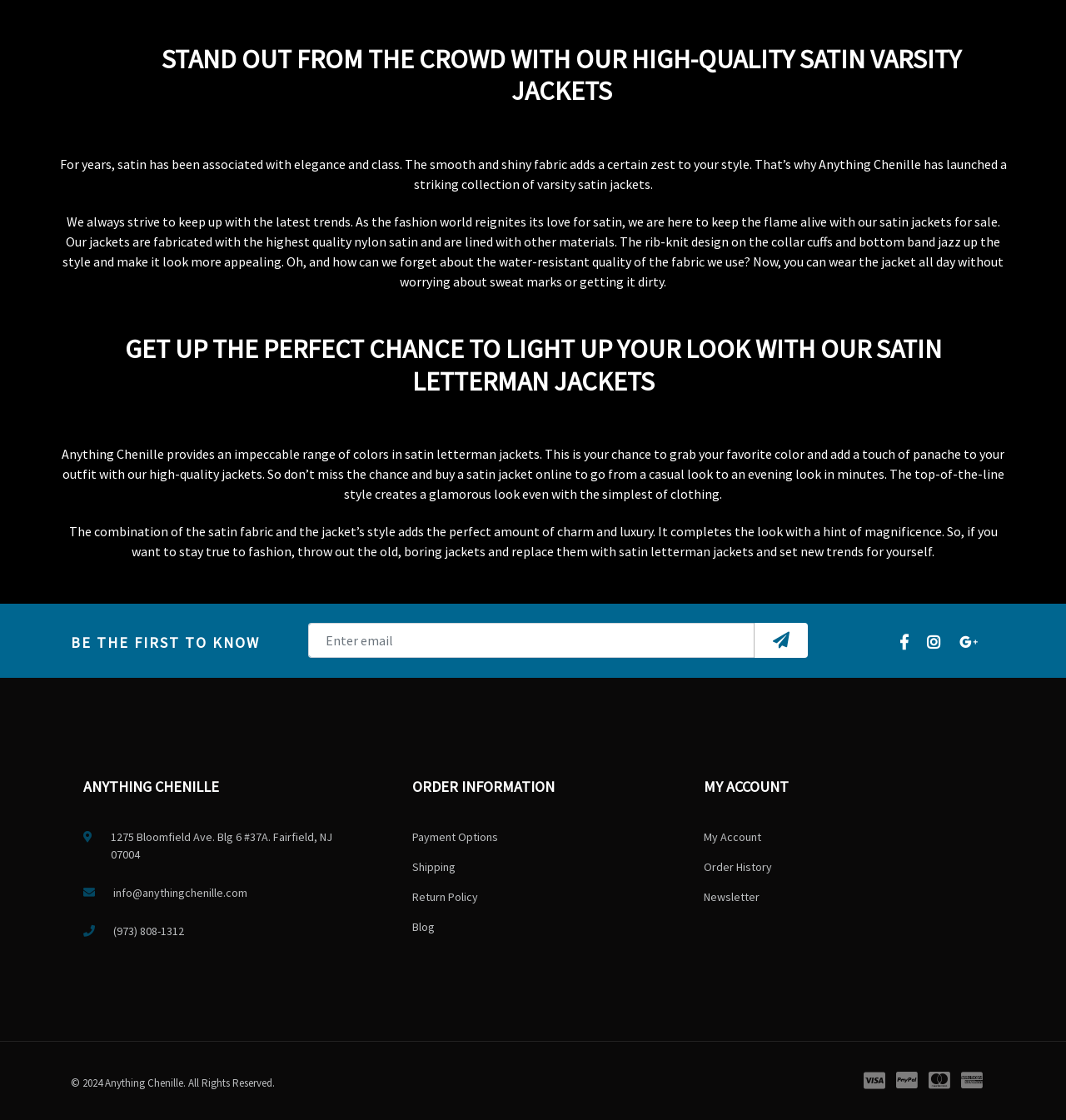Determine the bounding box coordinates for the clickable element to execute this instruction: "Log in to my account". Provide the coordinates as four float numbers between 0 and 1, i.e., [left, top, right, bottom].

[0.66, 0.741, 0.714, 0.754]